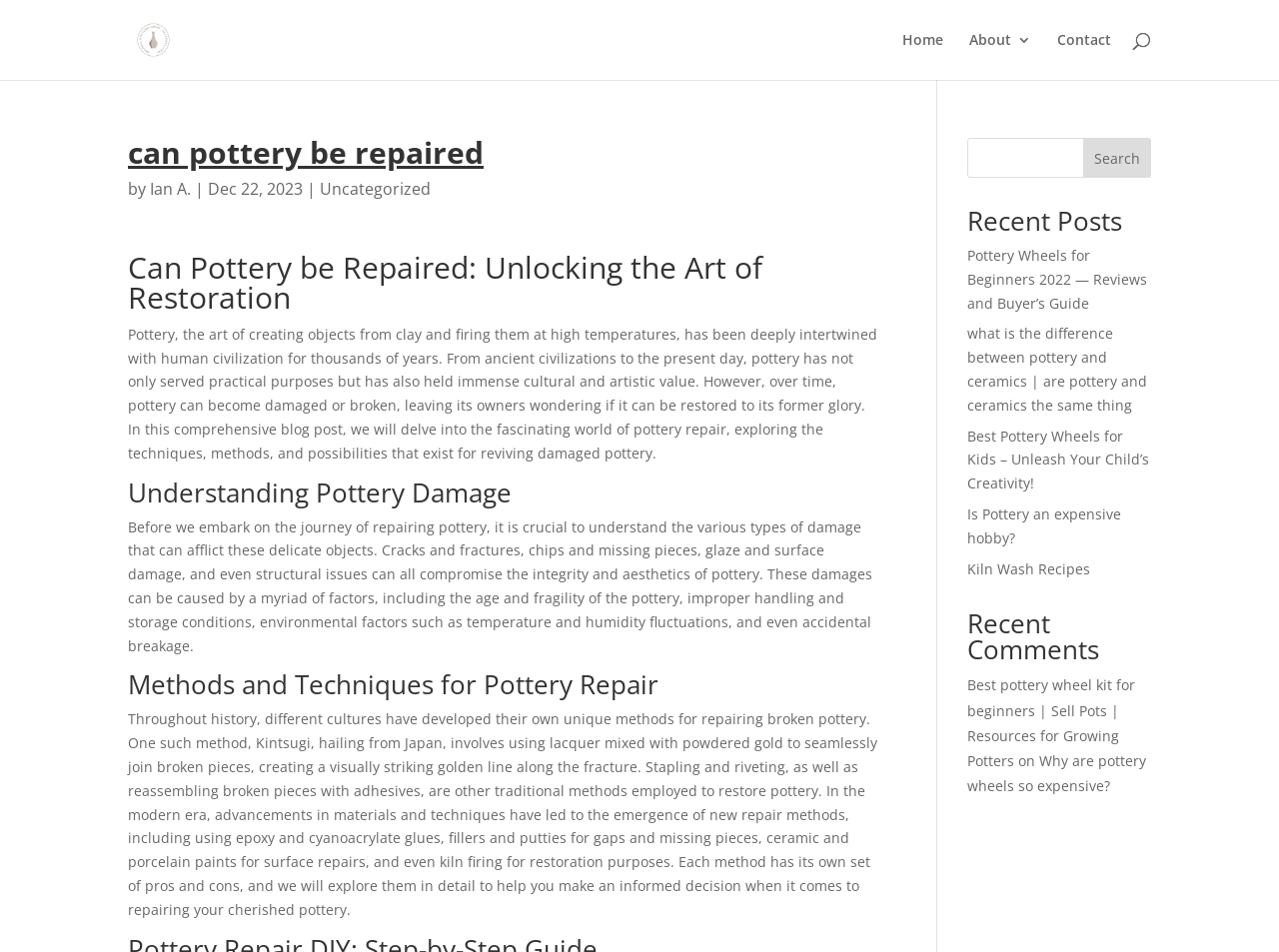Please identify the coordinates of the bounding box that should be clicked to fulfill this instruction: "Search for specific keywords".

[0.756, 0.145, 0.9, 0.187]